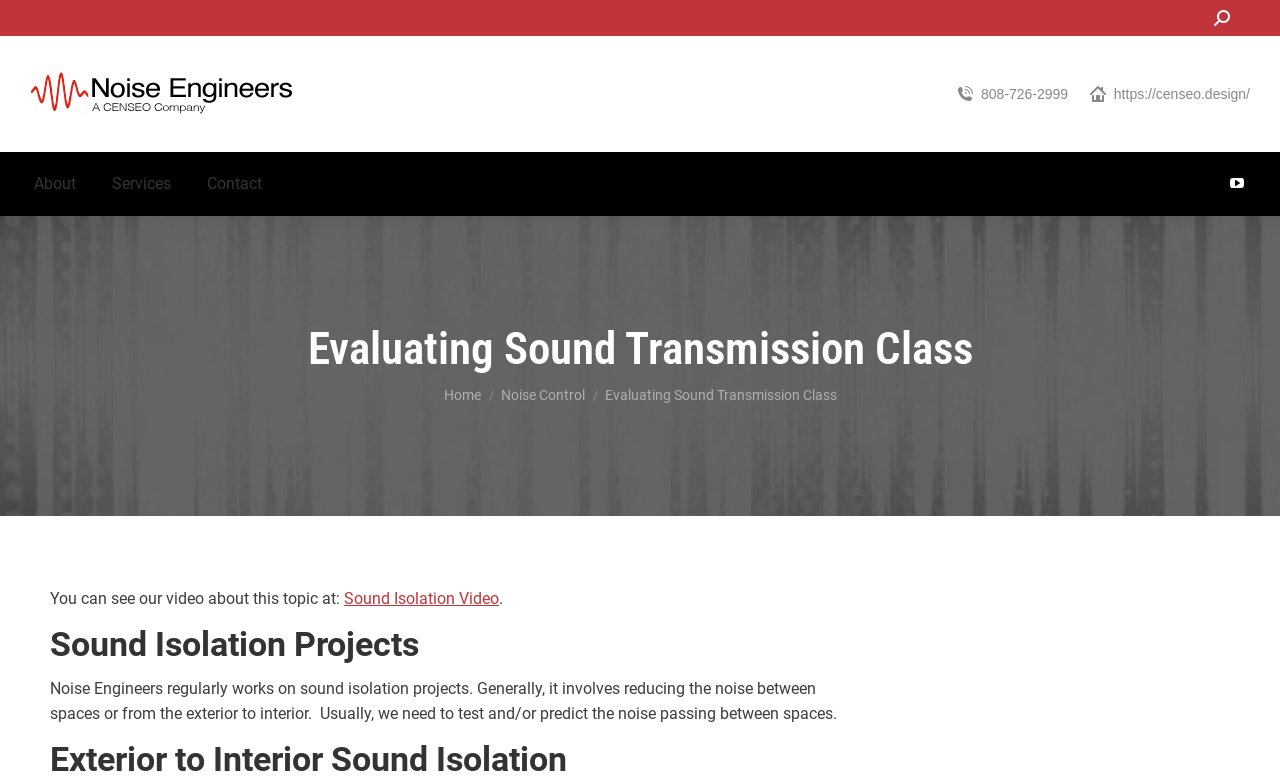Identify the bounding box coordinates of the clickable section necessary to follow the following instruction: "watch Sound Isolation Video". The coordinates should be presented as four float numbers from 0 to 1, i.e., [left, top, right, bottom].

[0.269, 0.756, 0.39, 0.78]